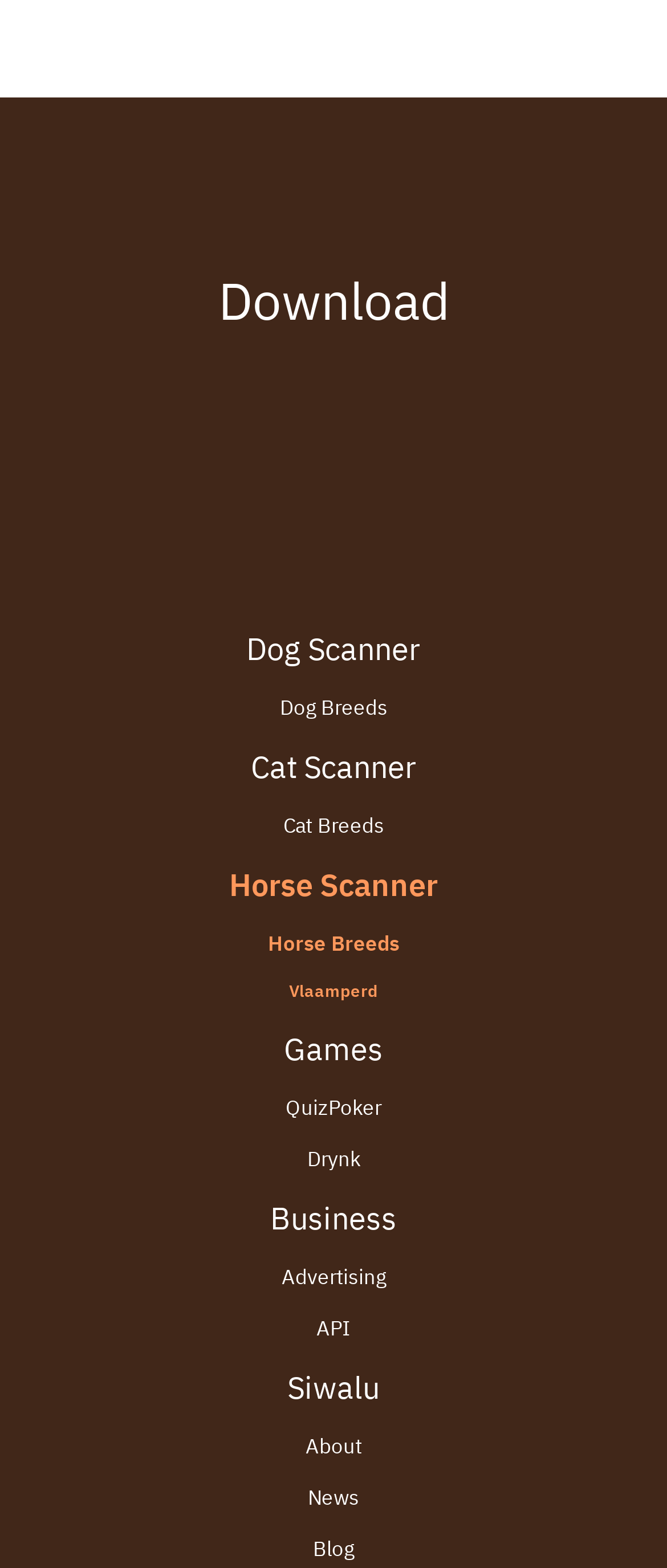Please provide a brief answer to the question using only one word or phrase: 
How many social media links are there?

3